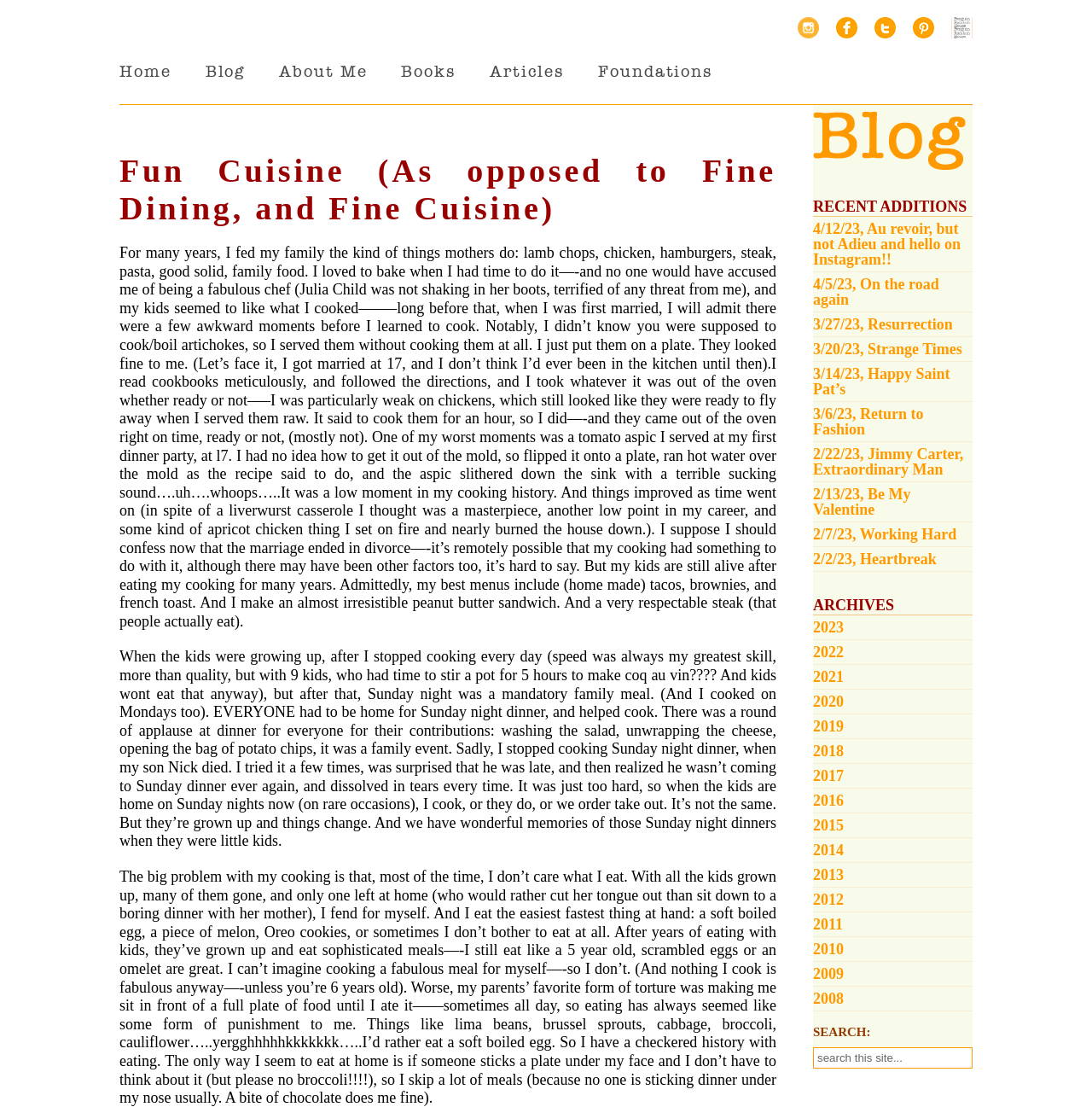Respond to the question below with a concise word or phrase:
What is the author's cooking style?

Simple and fast